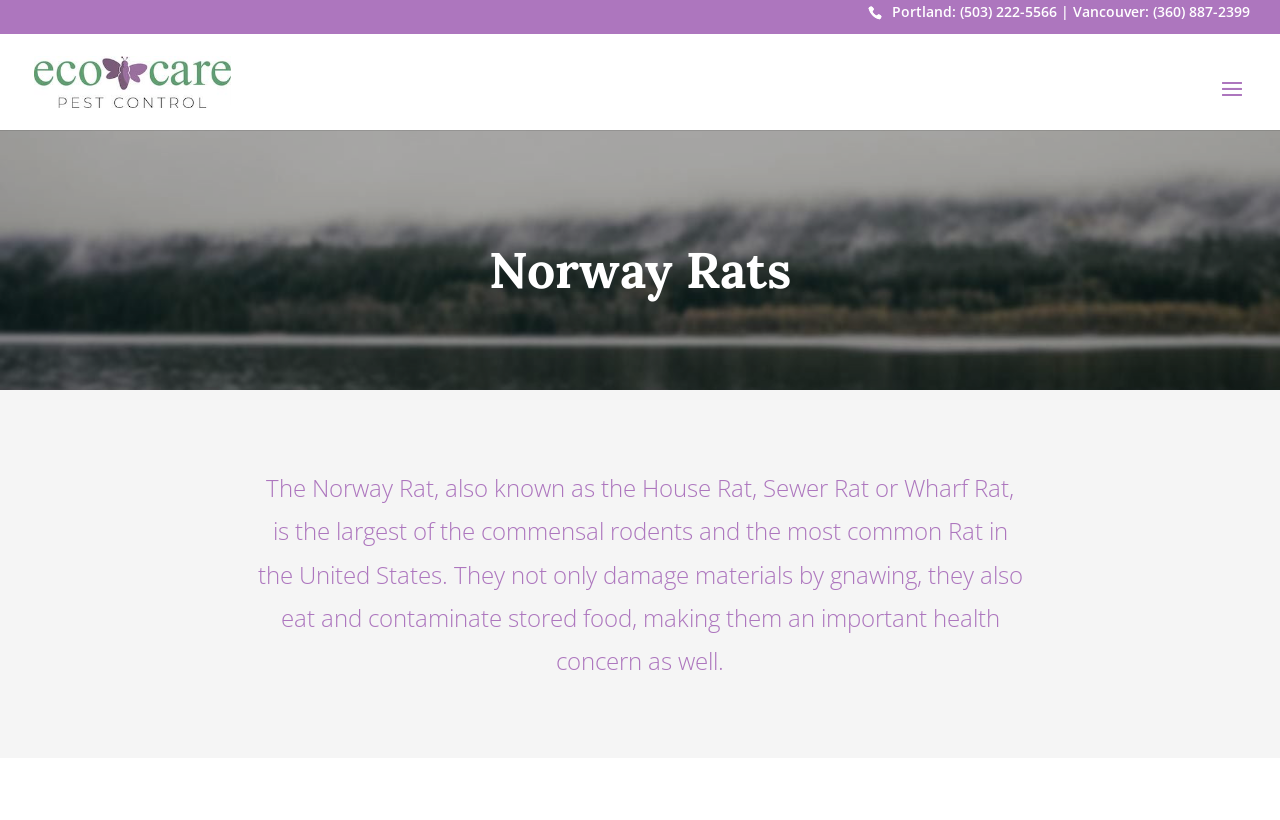Describe all significant elements and features of the webpage.

The webpage is about EcoCare Pest Control service, which specializes in Norway rat control and pest control services. At the top of the page, there is a header section with the company name "EcoCare Pest Control" accompanied by a logo image. Below the header, there are two phone numbers listed, one for Portland and one for Vancouver, along with their respective area codes.

The main content of the page is focused on Norway rats. There is a prominent heading "Norway Rats" that takes up a significant portion of the page. Below the heading, there is a detailed paragraph describing the Norway rat, its habits, and the health concerns it poses. The text explains that Norway rats are the largest of the commensal rodents, common in the United States, and can cause damage to materials and contaminate stored food.